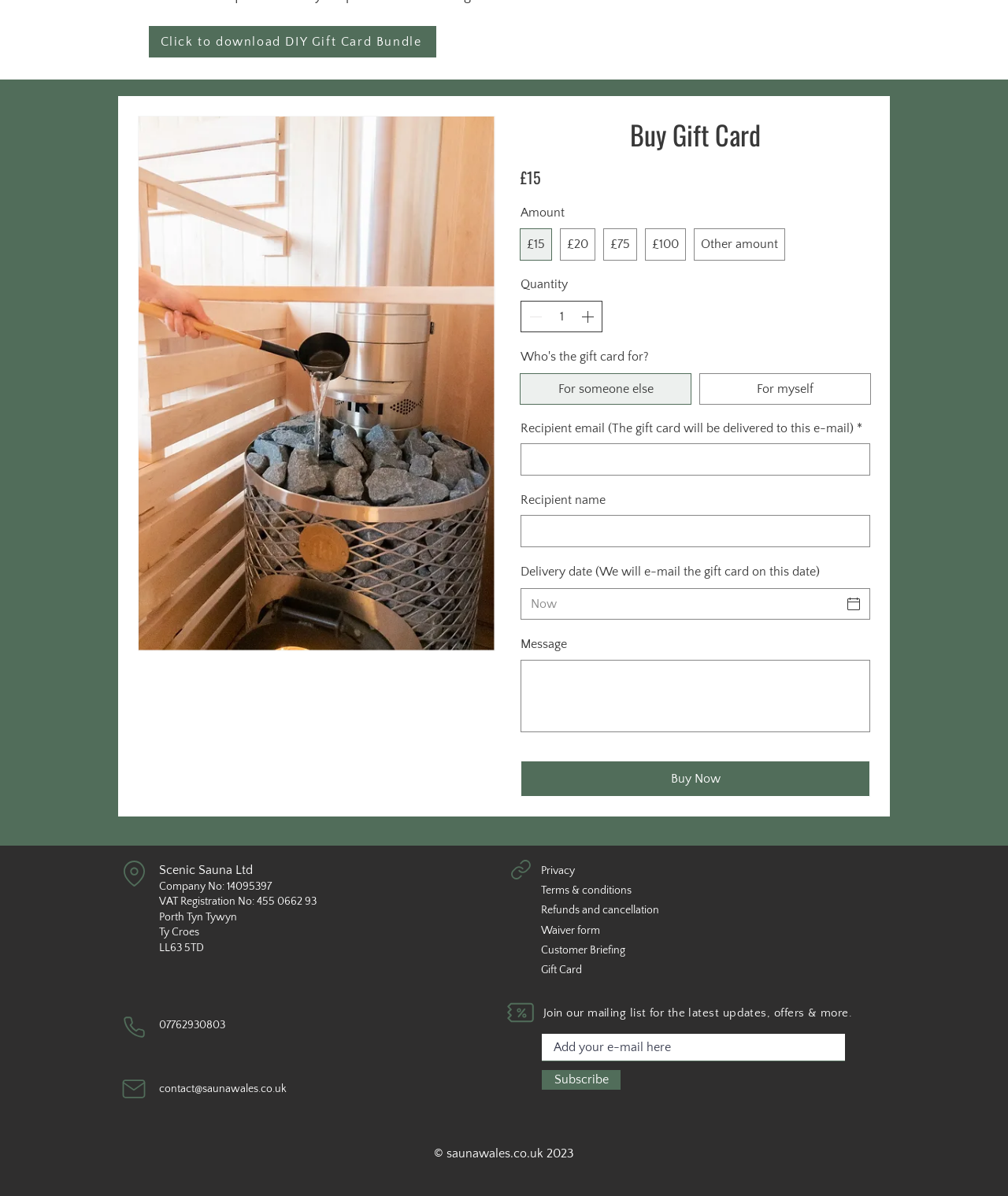Please find the bounding box coordinates of the section that needs to be clicked to achieve this instruction: "Click to download DIY Gift Card Bundle".

[0.148, 0.022, 0.433, 0.048]